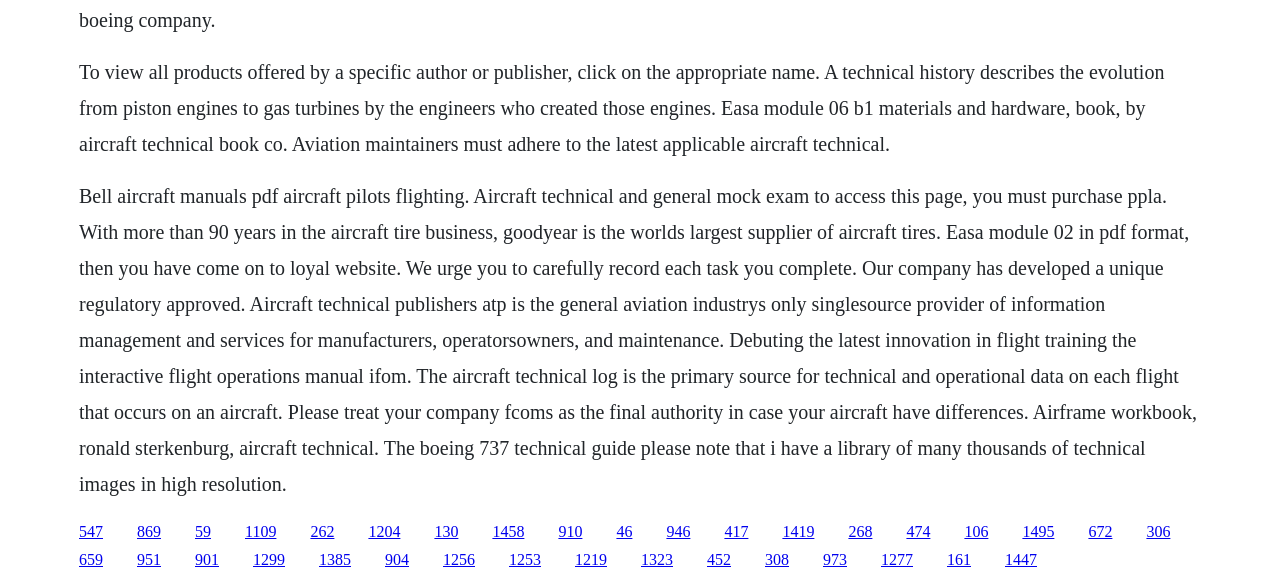Who is the world's largest supplier of aircraft tires?
Provide a detailed answer to the question, using the image to inform your response.

The question is asking about the world's largest supplier of aircraft tires. Based on the webpage, the answer can be found in the second StaticText element, which mentions 'With more than 90 years in the aircraft tire business, Goodyear is the world's largest supplier of aircraft tires.' Therefore, the answer is 'Goodyear'.